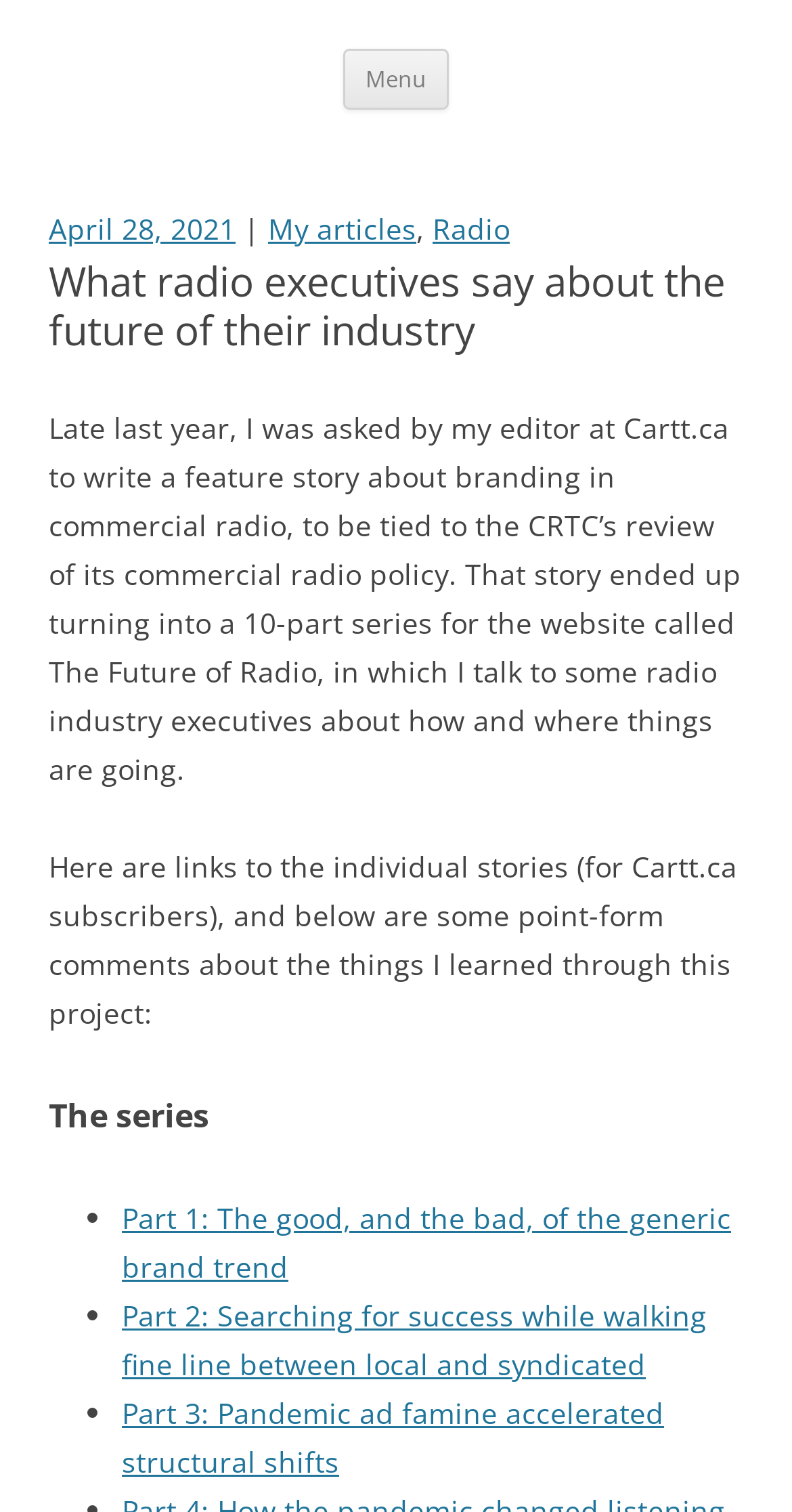Given the description of a UI element: "Calc", identify the bounding box coordinates of the matching element in the webpage screenshot.

None